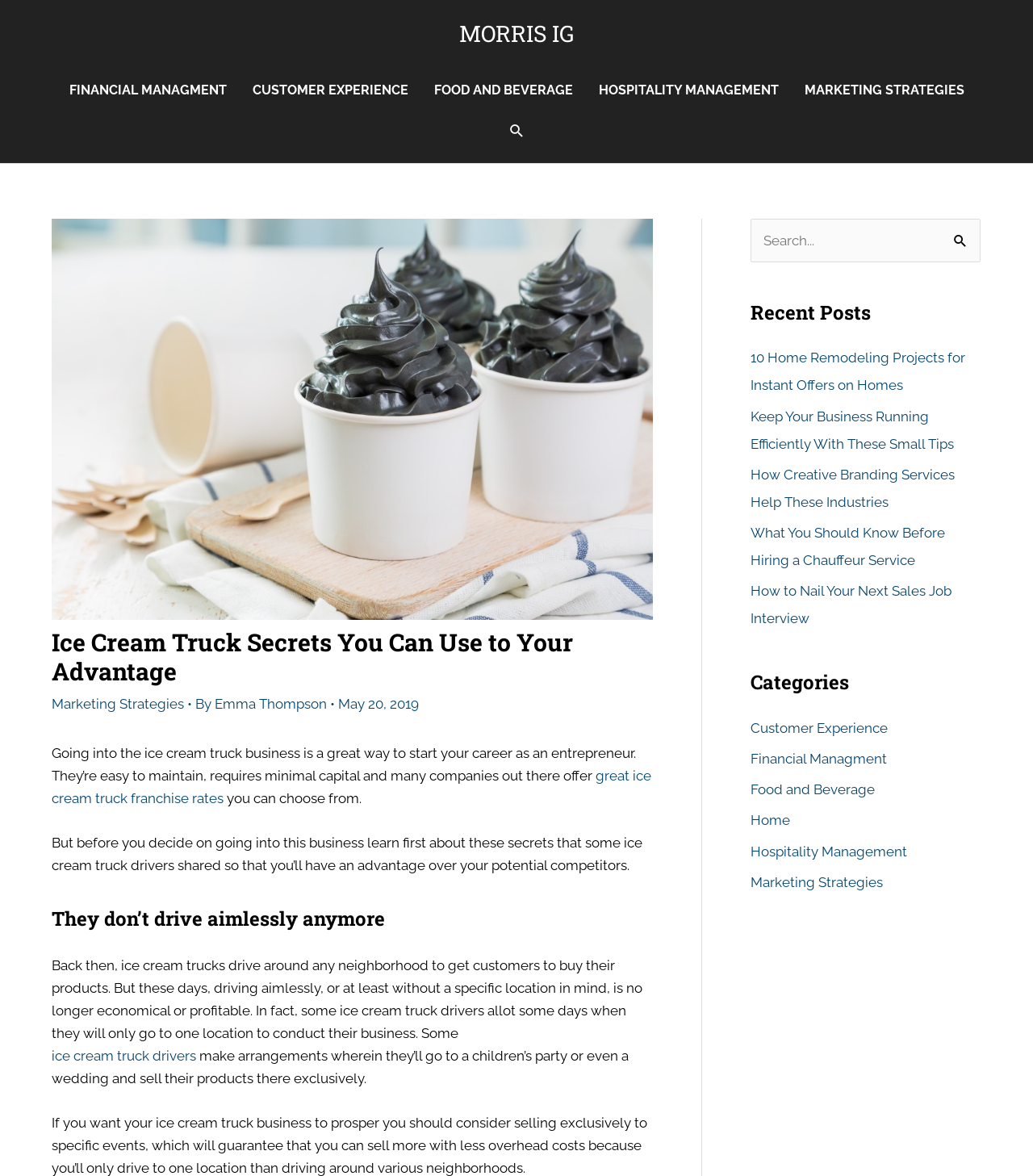Using the information from the screenshot, answer the following question thoroughly:
What is the purpose of the search bar?

The search bar is located at the top right corner of the webpage, and it allows users to search for specific topics or keywords within the website. This feature is useful for users who are looking for specific information or articles on the website.